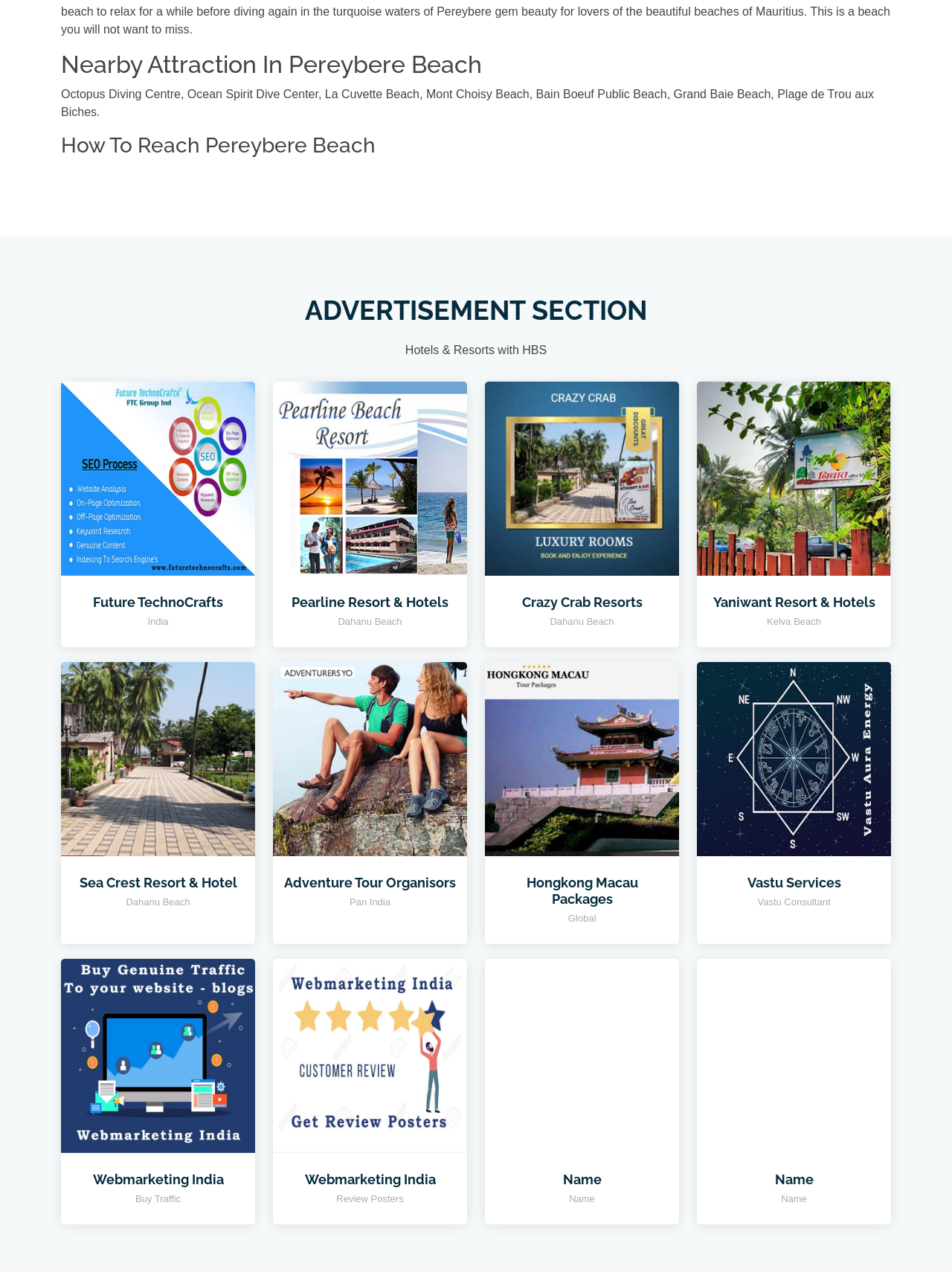Please locate the bounding box coordinates for the element that should be clicked to achieve the following instruction: "Click on IT Hotels & Resorts". Ensure the coordinates are given as four float numbers between 0 and 1, i.e., [left, top, right, bottom].

[0.064, 0.371, 0.268, 0.381]